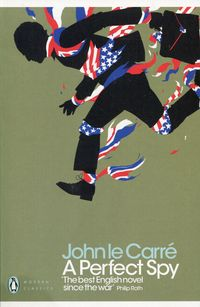Who praised the book?
Please look at the screenshot and answer in one word or a short phrase.

Philip Roth